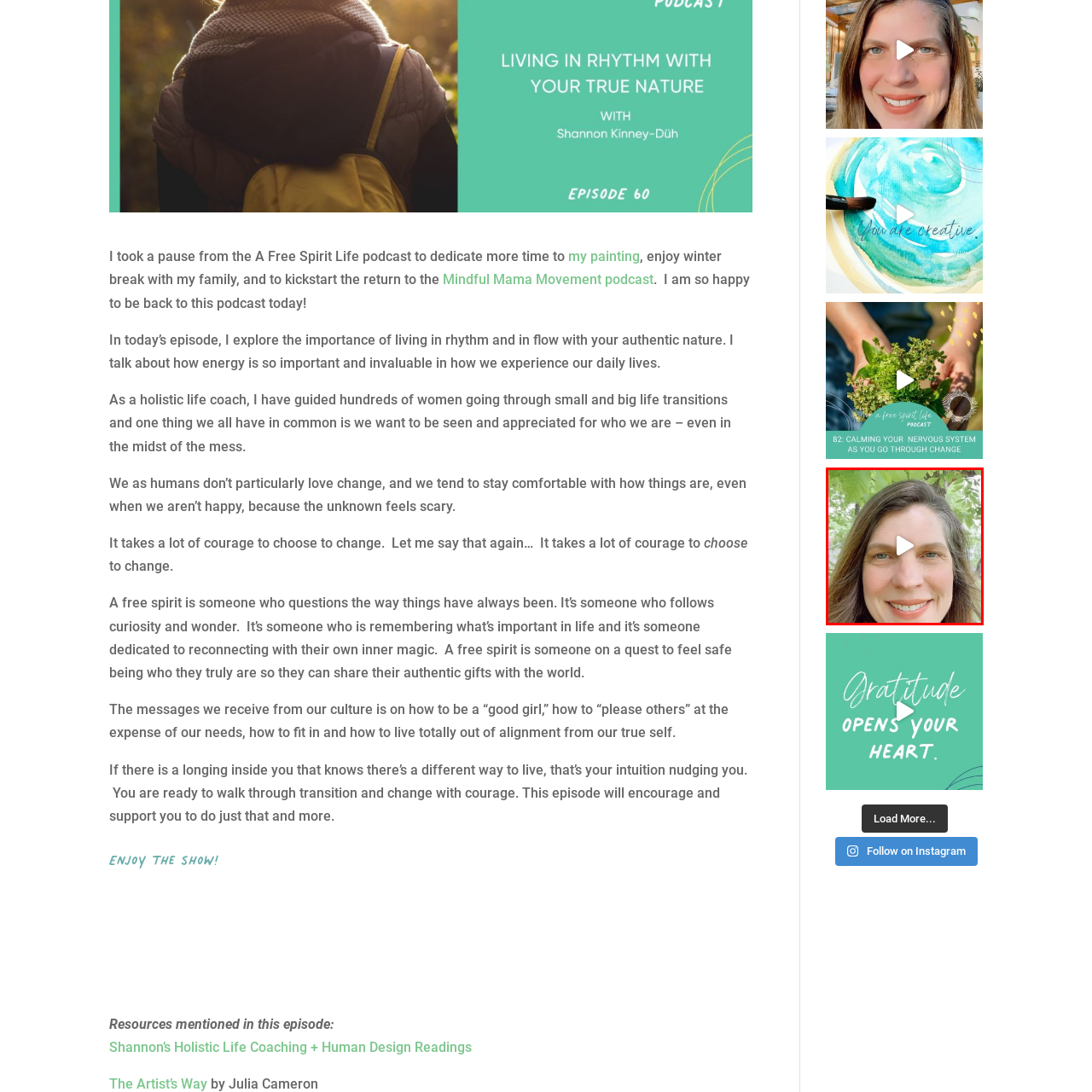What is the person's expression in the image?
Look at the image within the red bounding box and provide a single word or phrase as an answer.

Smiling